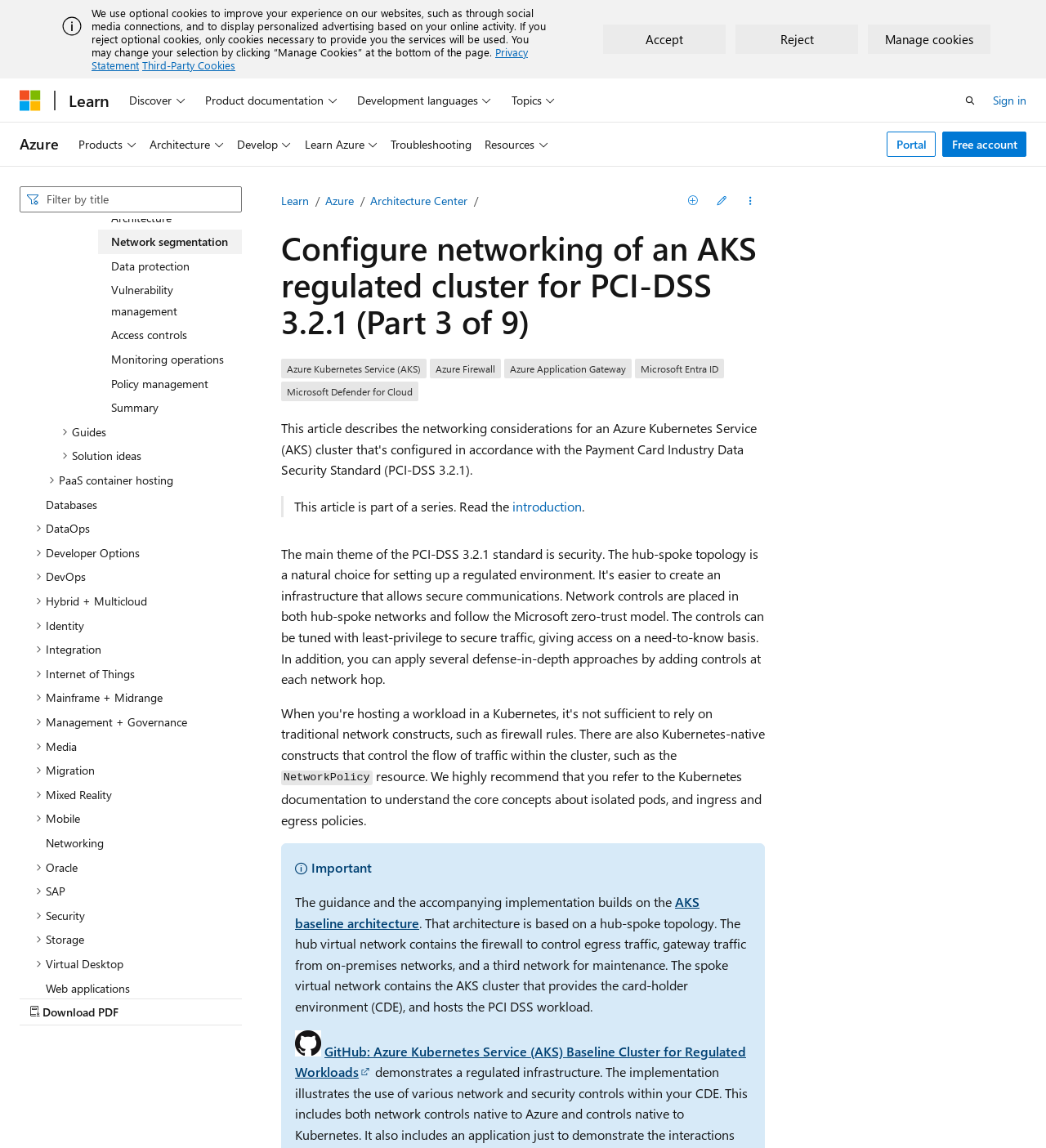What is the function of the 'Download PDF' button?
Based on the image content, provide your answer in one word or a short phrase.

To download a PDF